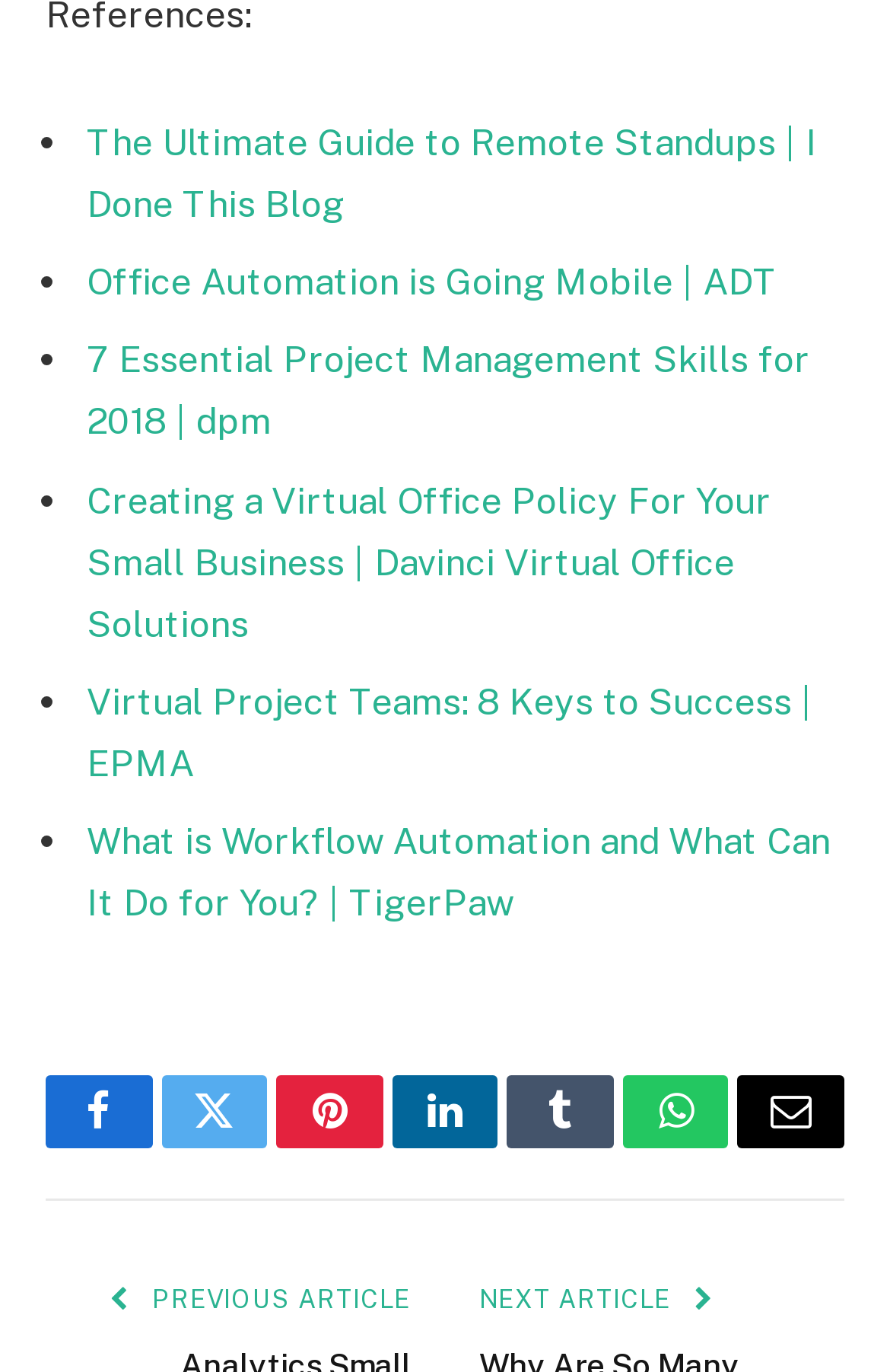What is the last social media icon?
Please answer the question with a single word or phrase, referencing the image.

Email